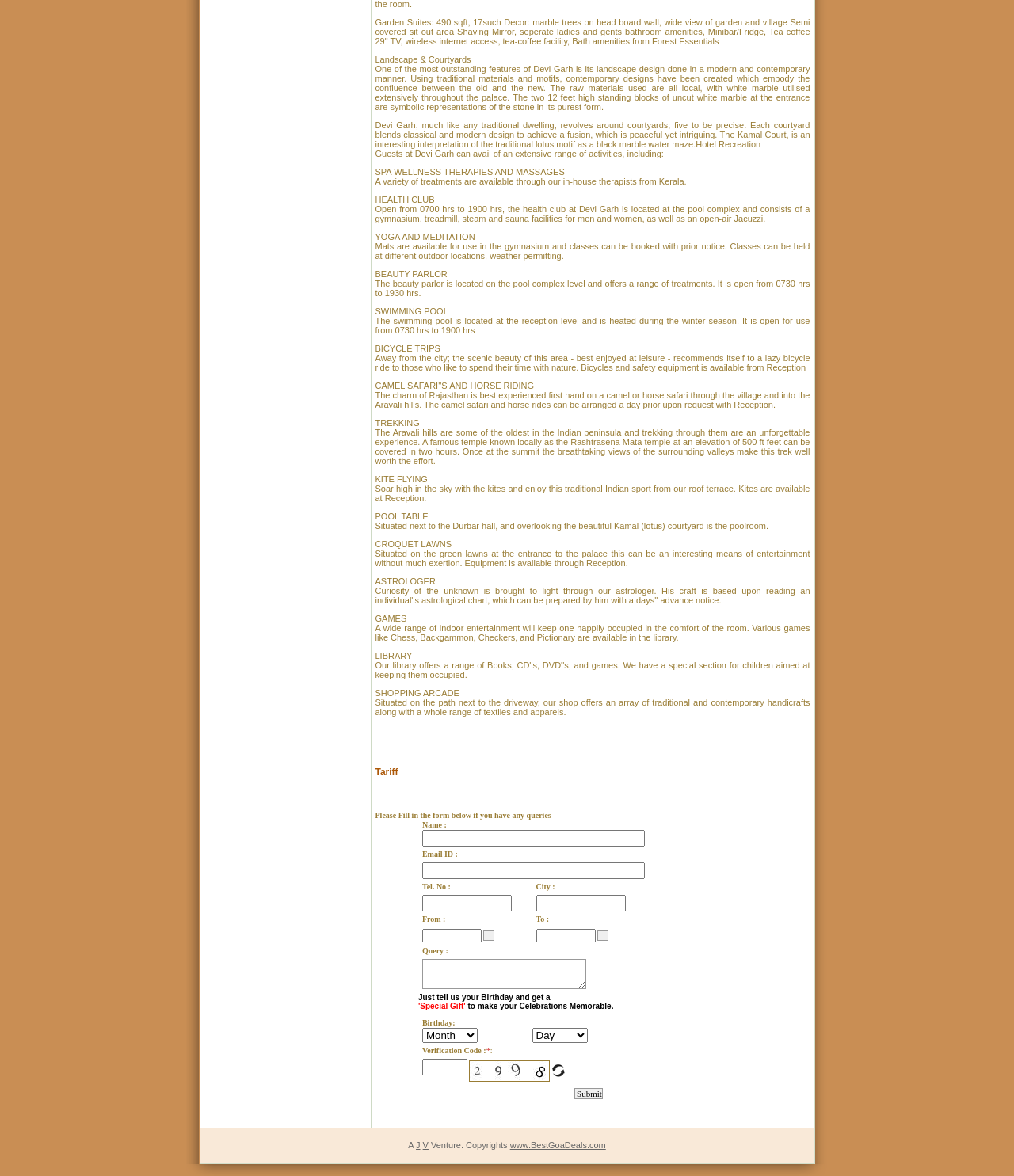What is the material used extensively throughout the palace?
We need a detailed and meticulous answer to the question.

According to the webpage, the material used extensively throughout the palace is white marble, as mentioned in the paragraph 'The raw materials used are all local, with white marble utilised extensively throughout the palace'.